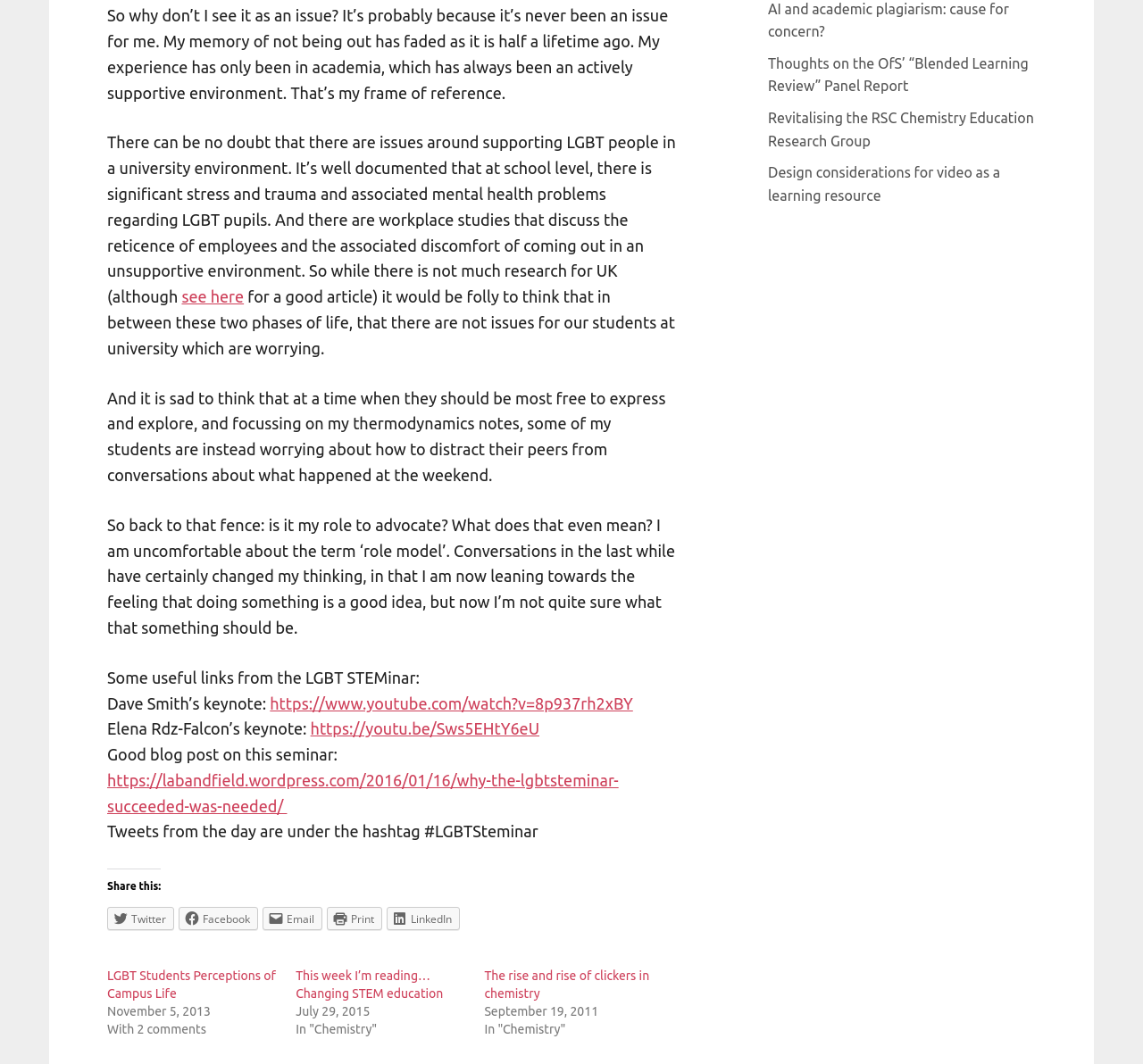Given the following UI element description: "see here", find the bounding box coordinates in the webpage screenshot.

[0.159, 0.27, 0.213, 0.287]